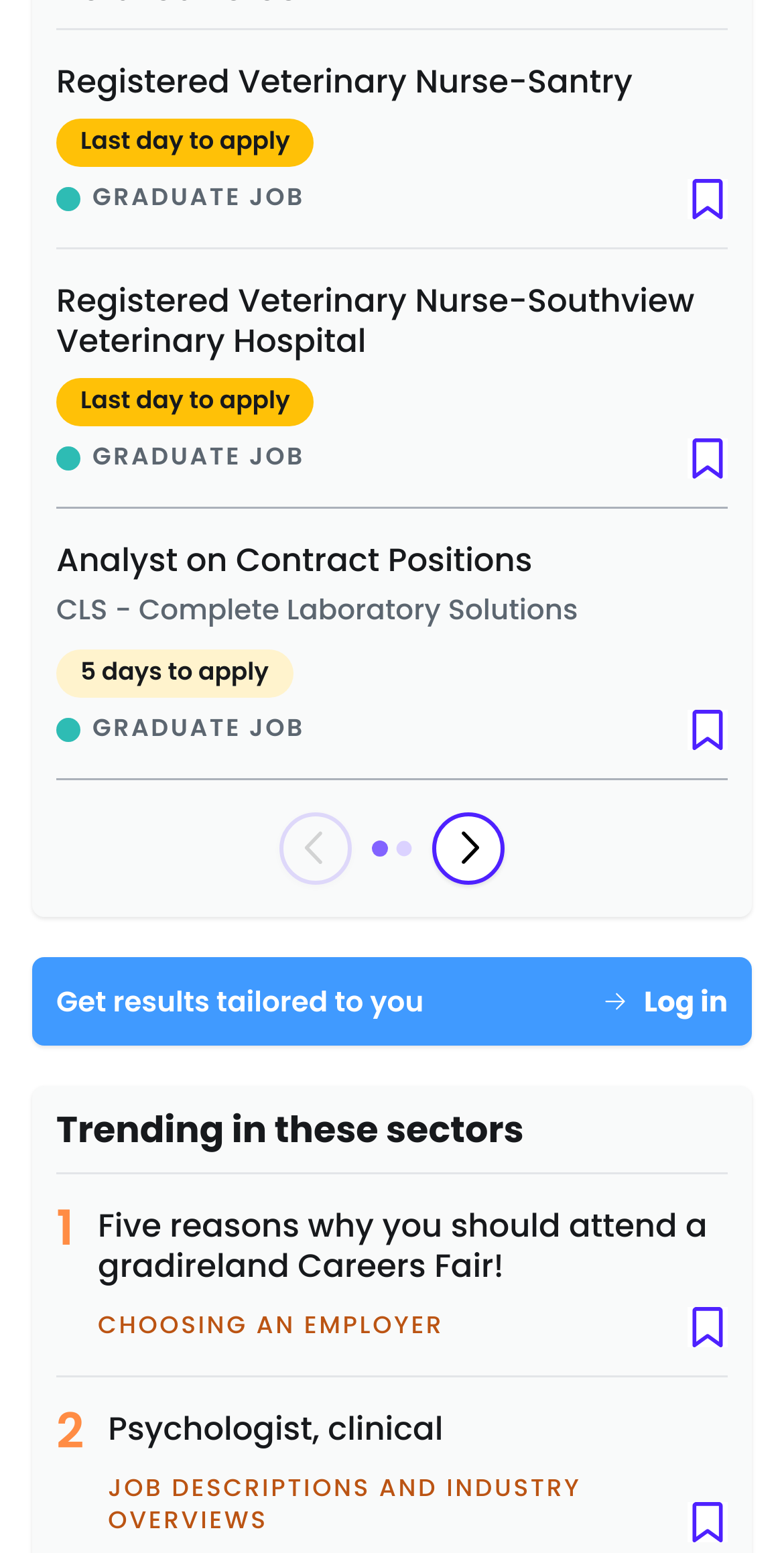Please determine the bounding box coordinates of the element's region to click in order to carry out the following instruction: "Save a job posting". The coordinates should be four float numbers between 0 and 1, i.e., [left, top, right, bottom].

[0.877, 0.116, 0.928, 0.142]